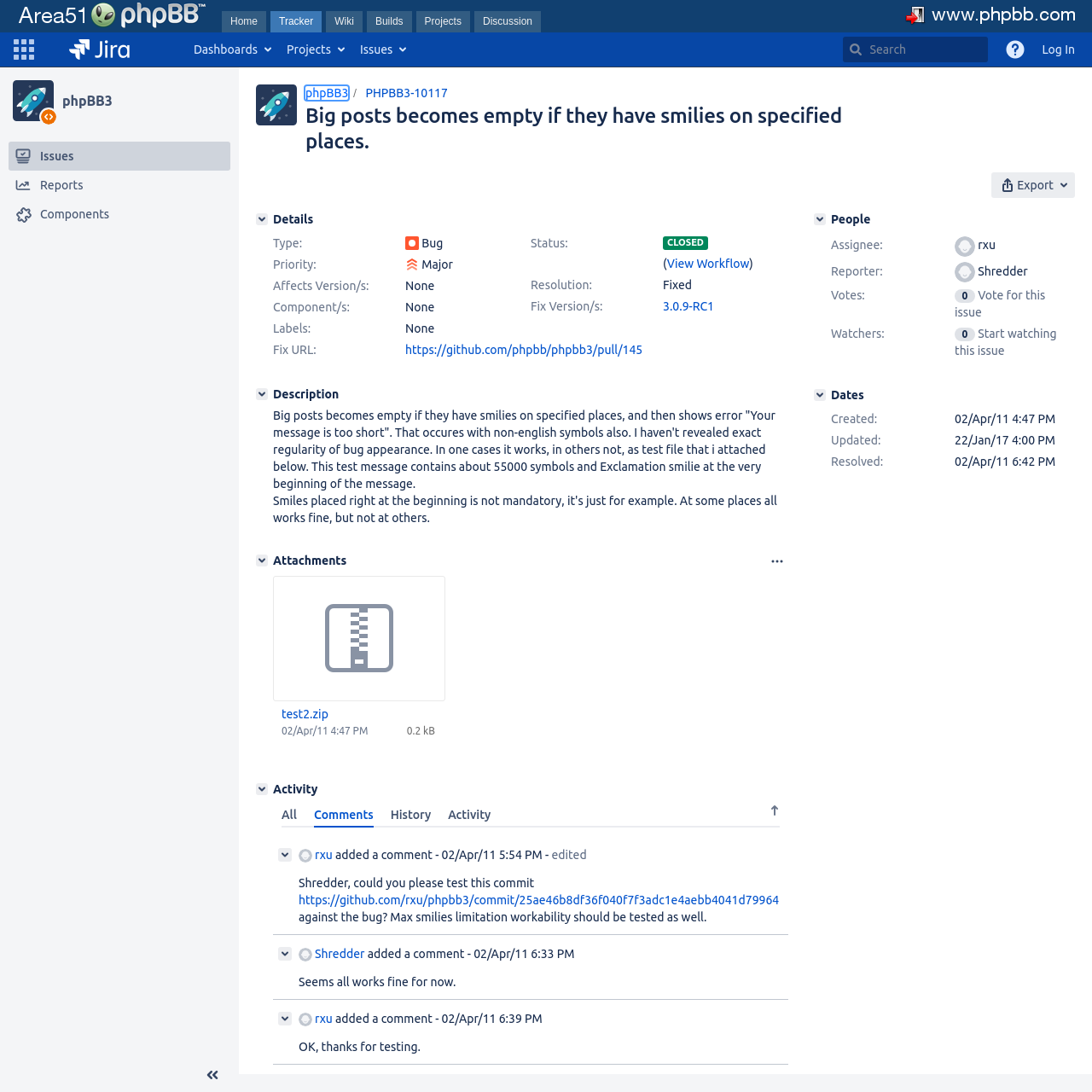Please identify the bounding box coordinates for the region that you need to click to follow this instruction: "Export issue".

[0.908, 0.158, 0.984, 0.181]